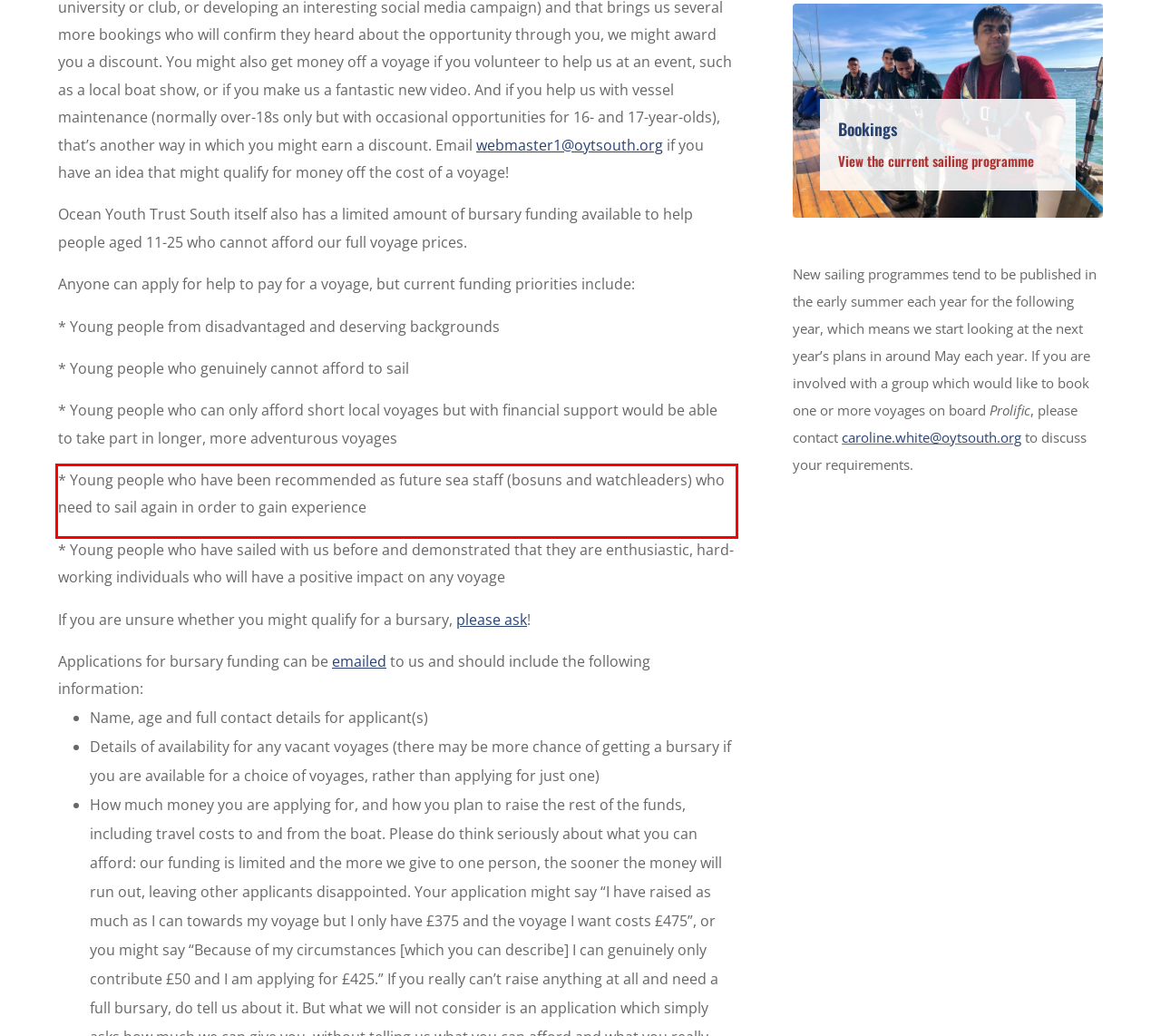You are given a webpage screenshot with a red bounding box around a UI element. Extract and generate the text inside this red bounding box.

* Young people who have been recommended as future sea staff (bosuns and watchleaders) who need to sail again in order to gain experience